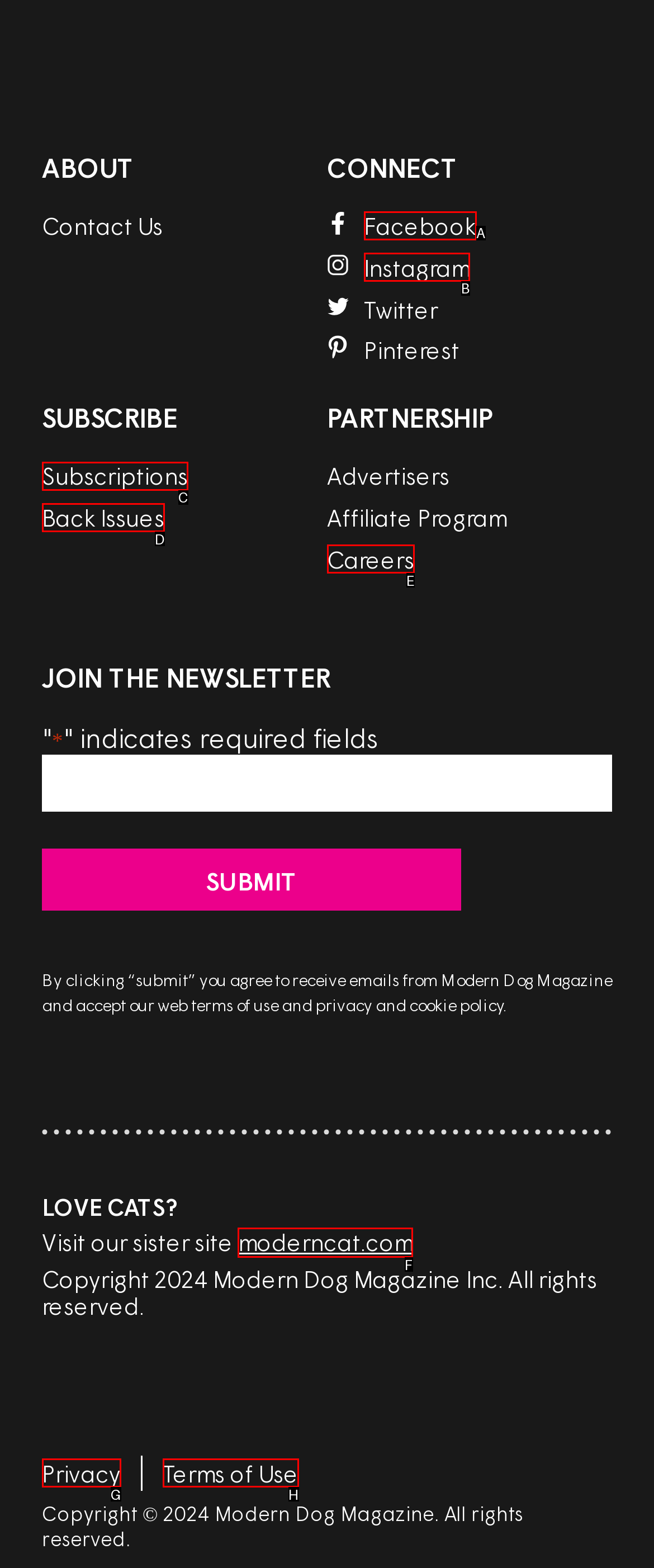Select the HTML element to finish the task: Visit our sister site Reply with the letter of the correct option.

F